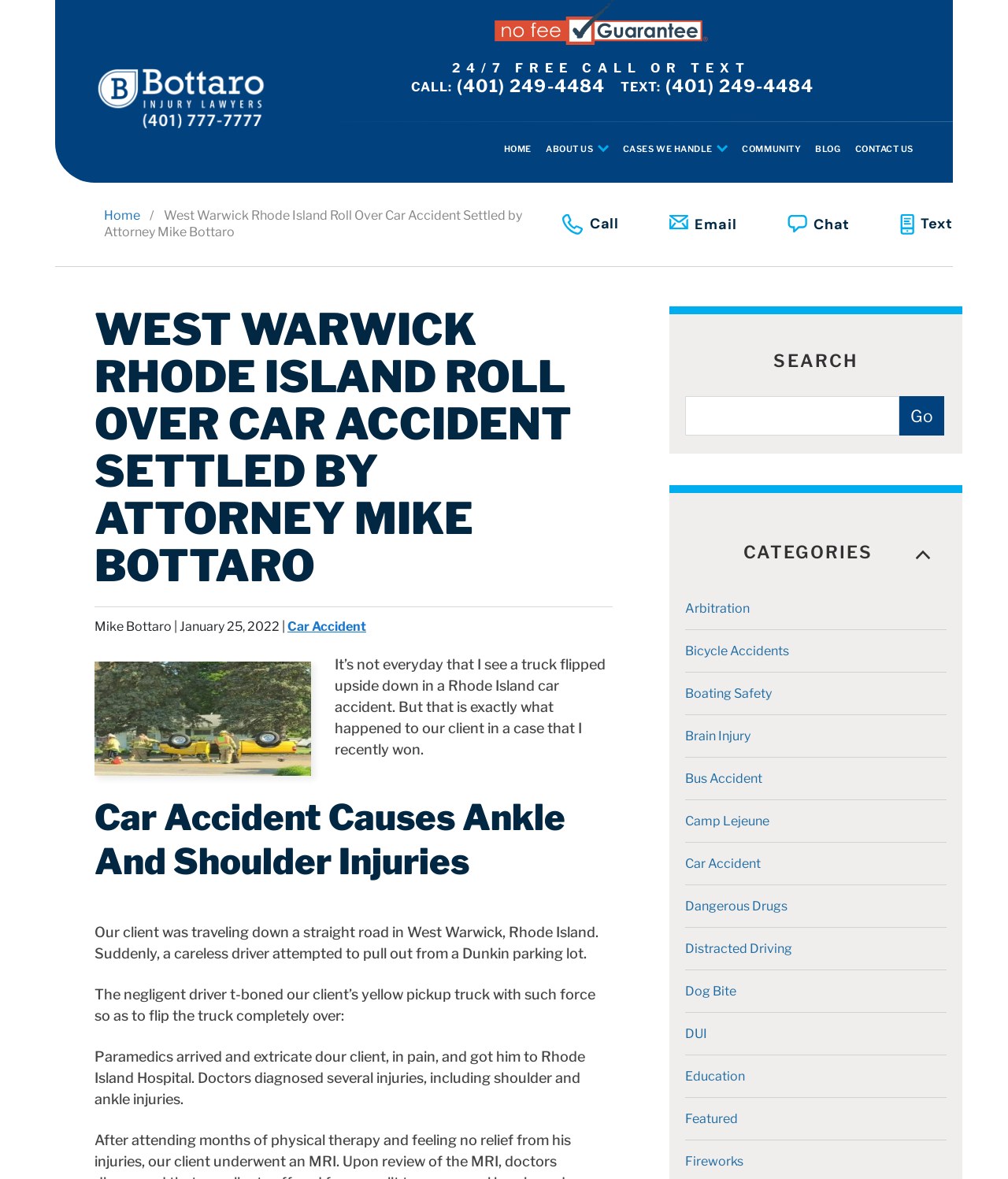Find the bounding box coordinates of the element to click in order to complete this instruction: "Click the 'CONTACT US' link". The bounding box coordinates must be four float numbers between 0 and 1, denoted as [left, top, right, bottom].

[0.848, 0.103, 0.906, 0.15]